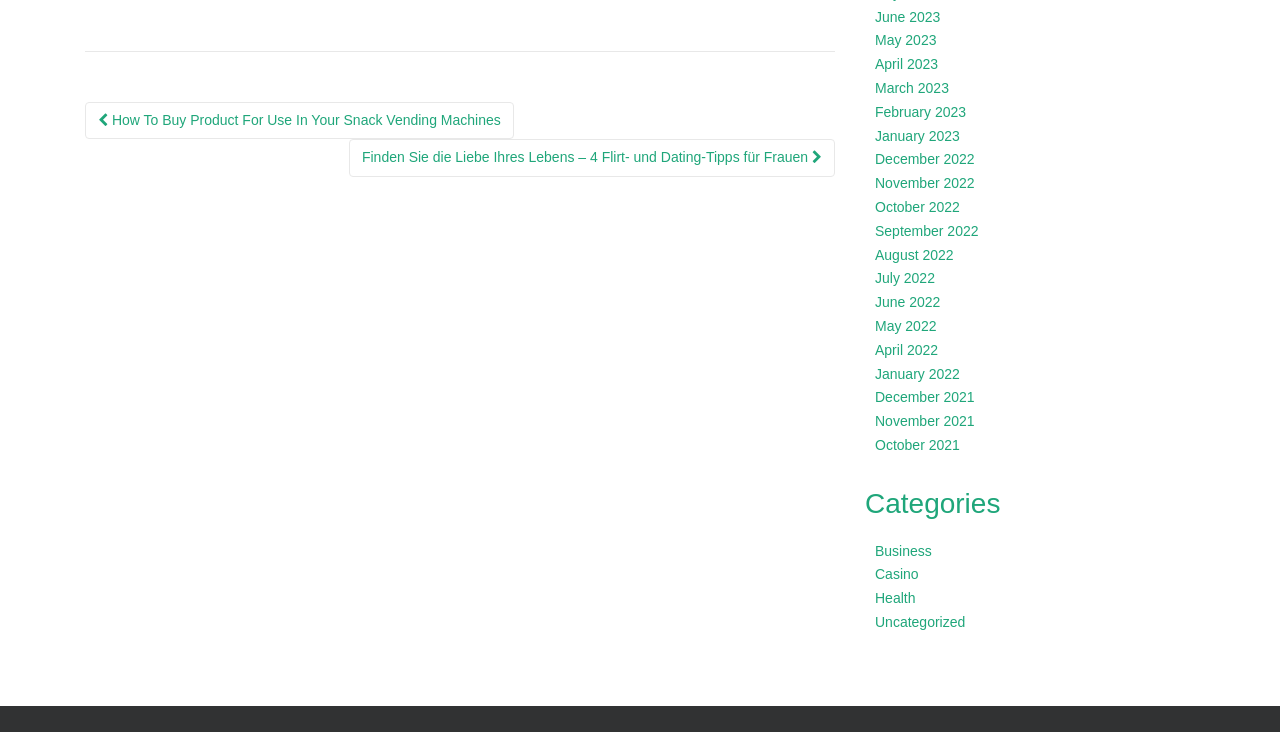What is the title of the first link?
Provide a one-word or short-phrase answer based on the image.

How To Buy Product